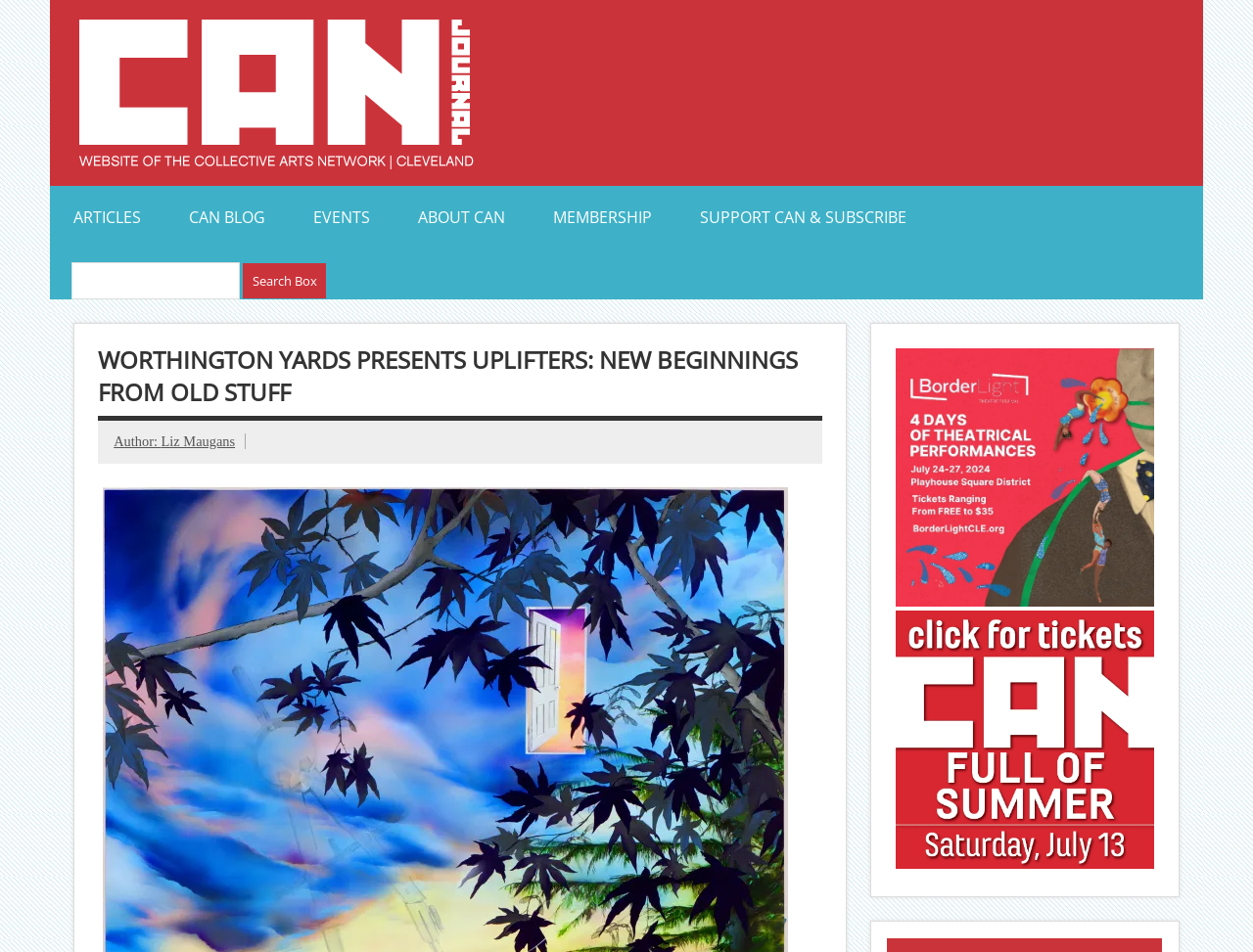Please identify the coordinates of the bounding box for the clickable region that will accomplish this instruction: "Read about the author".

[0.129, 0.456, 0.188, 0.472]